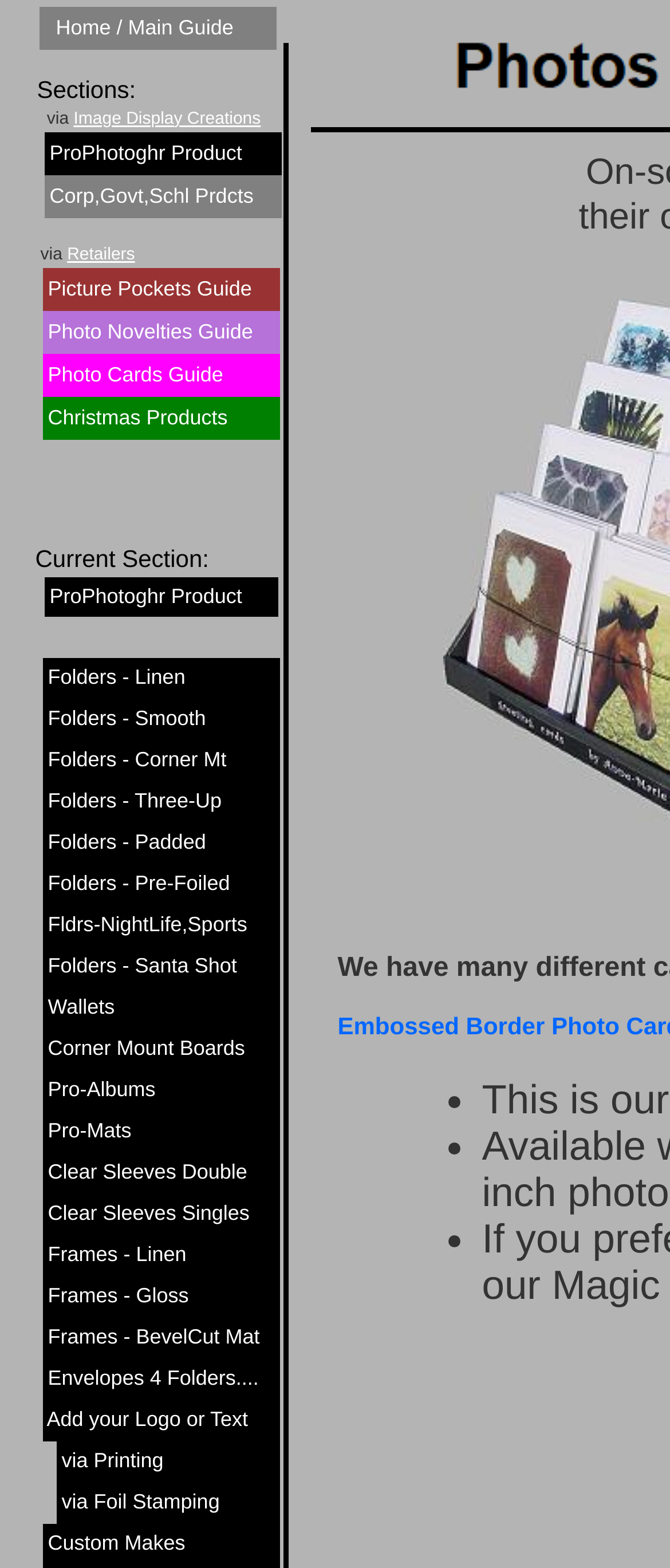Generate a comprehensive description of the webpage content.

The webpage is about creating greeting cards from your photos. At the top, there is a navigation bar with a link to "Home / Main Guide" on the left side. Below the navigation bar, there are several sections of content. 

On the left side, there is a list of sections, including "via Image Display Creations", "ProPhotoghr Product", "Corp,Govt,Schl Prdcts", "via Retailers", and several guides such as "Picture Pockets Guide", "Photo Novelties Guide", "Photo Cards Guide", and "Christmas Products". Each section has a link to its corresponding page.

On the right side, there is a main content area that displays the current section, which is "Creating Greeting Cards from your photos". The content is organized into several rows, with each row containing a title or a link to a related page. The links are scattered throughout the page, with some of them being grouped together under a specific section.

Overall, the webpage has a simple and organized layout, with clear headings and concise text. The links are easily accessible, and the content is well-structured, making it easy to navigate and find the desired information.